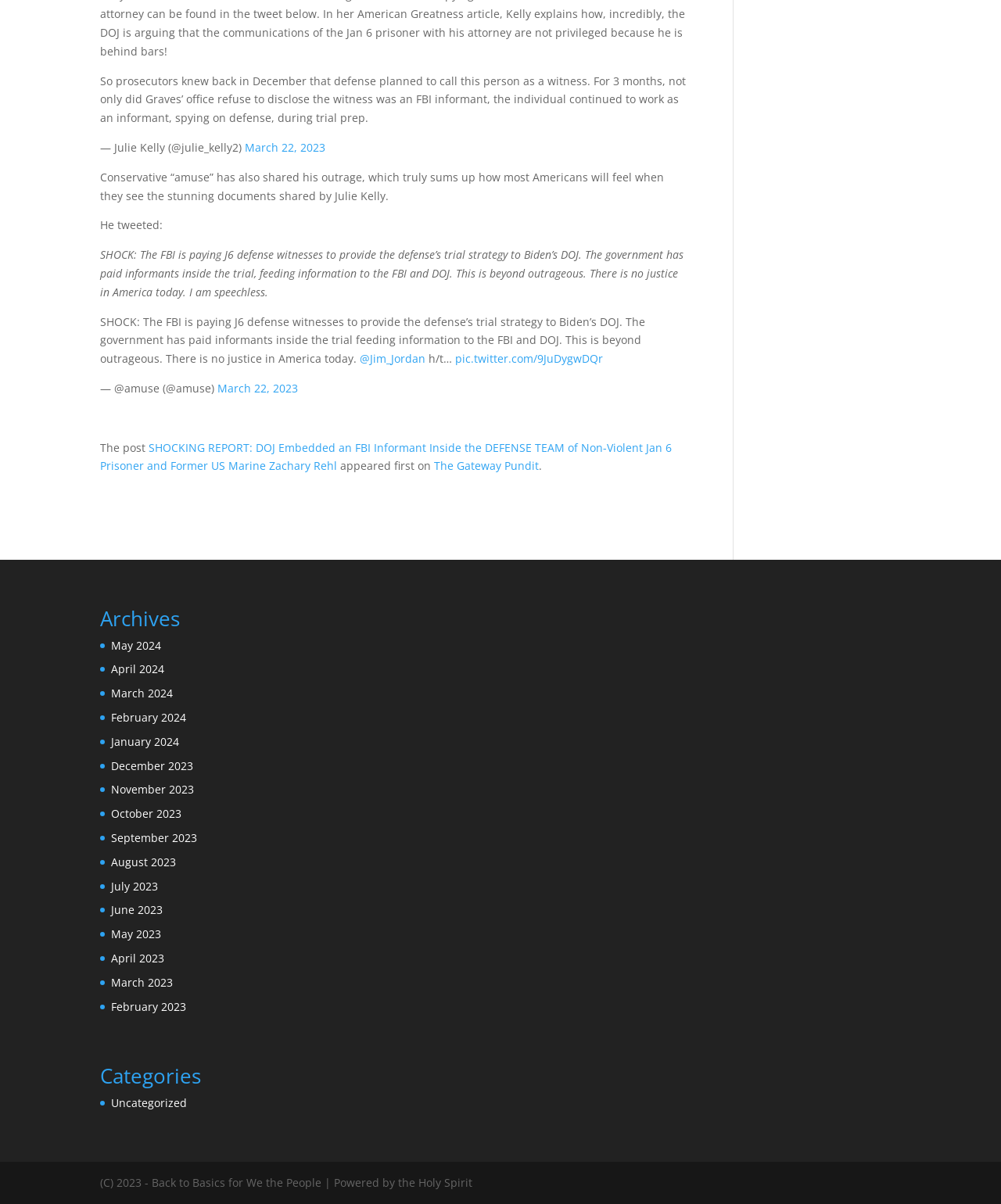Identify the bounding box coordinates for the UI element described by the following text: "March 22, 2023". Provide the coordinates as four float numbers between 0 and 1, in the format [left, top, right, bottom].

[0.245, 0.116, 0.325, 0.129]